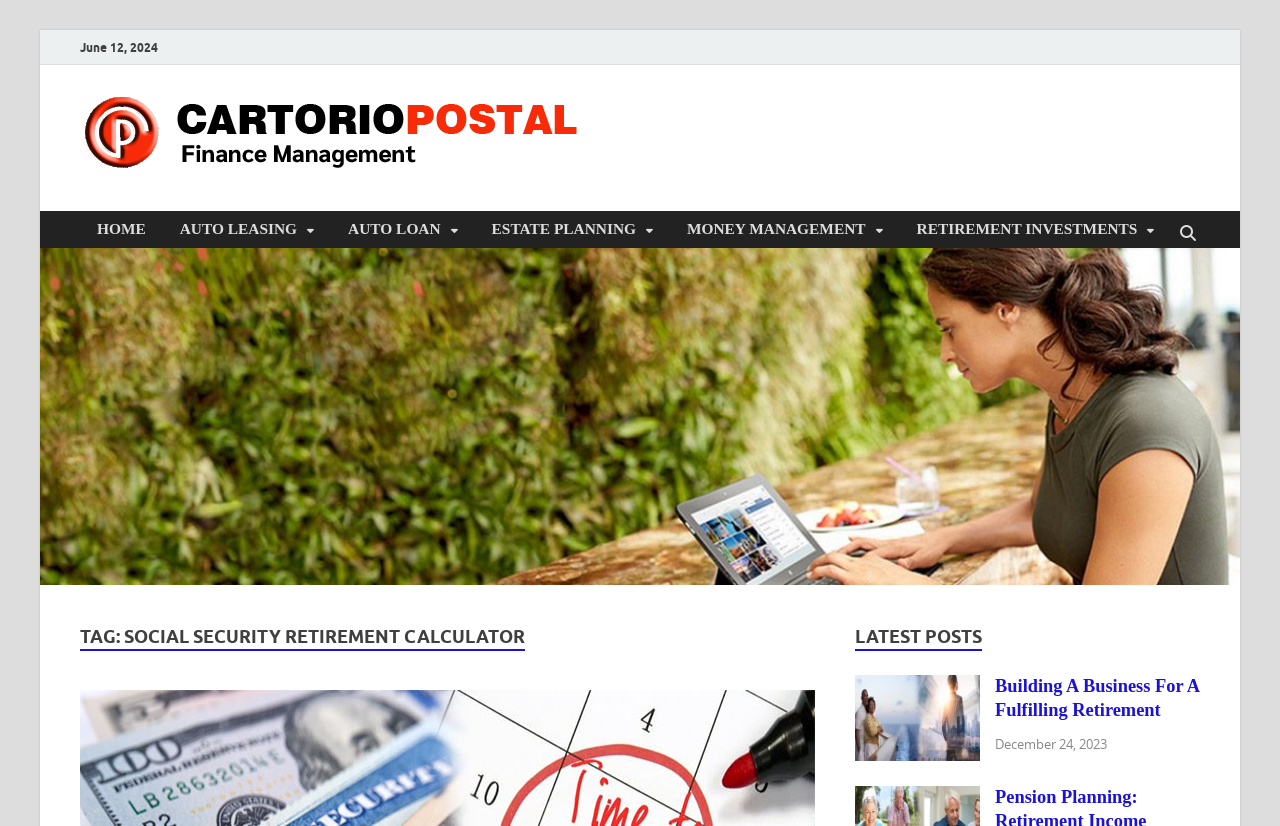Determine the bounding box coordinates of the UI element described below. Use the format (top-left x, top-left y, bottom-right x, bottom-right y) with floating point numbers between 0 and 1: AUTO LEASING

[0.127, 0.255, 0.259, 0.3]